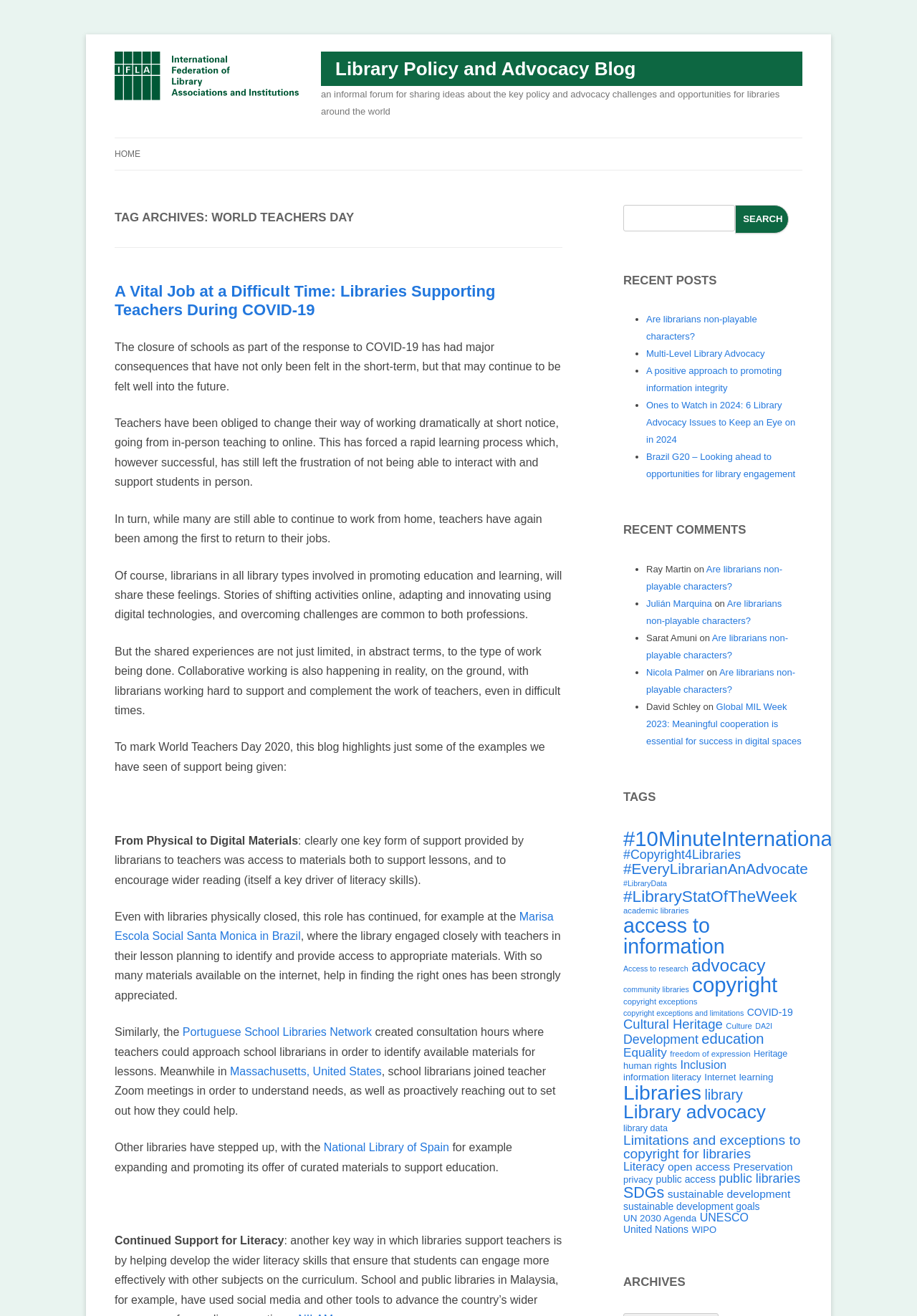Please provide a brief answer to the following inquiry using a single word or phrase:
What is the role of librarians in supporting teachers?

Providing access to materials